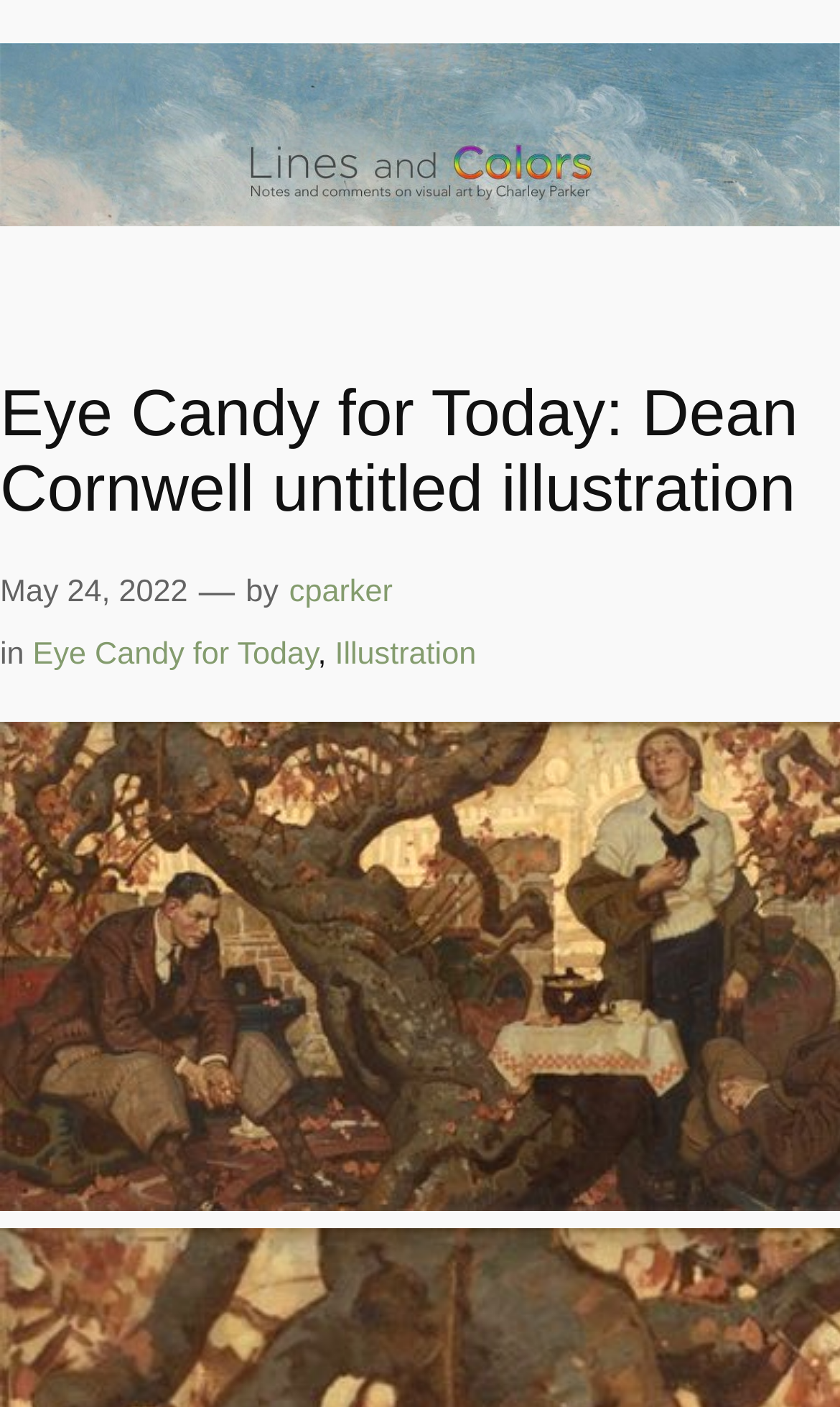Based on the image, provide a detailed response to the question:
What is the name of the art blog?

I found the answer by looking at the link element with the text 'Lines and Colors art blog' which is a child of the figure element.